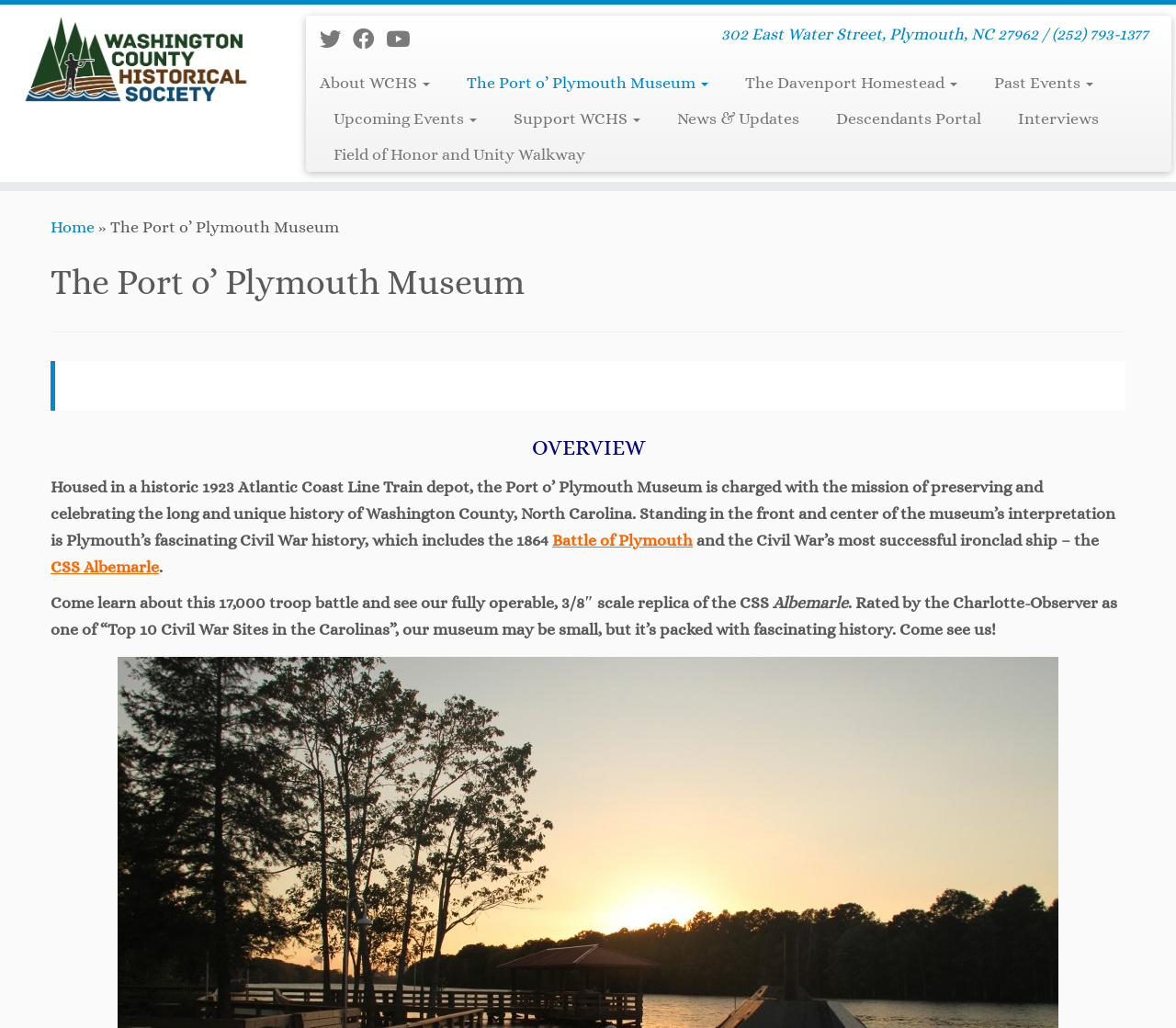Use one word or a short phrase to answer the question provided: 
What is the name of the ironclad ship mentioned on the webpage?

CSS Albemarle